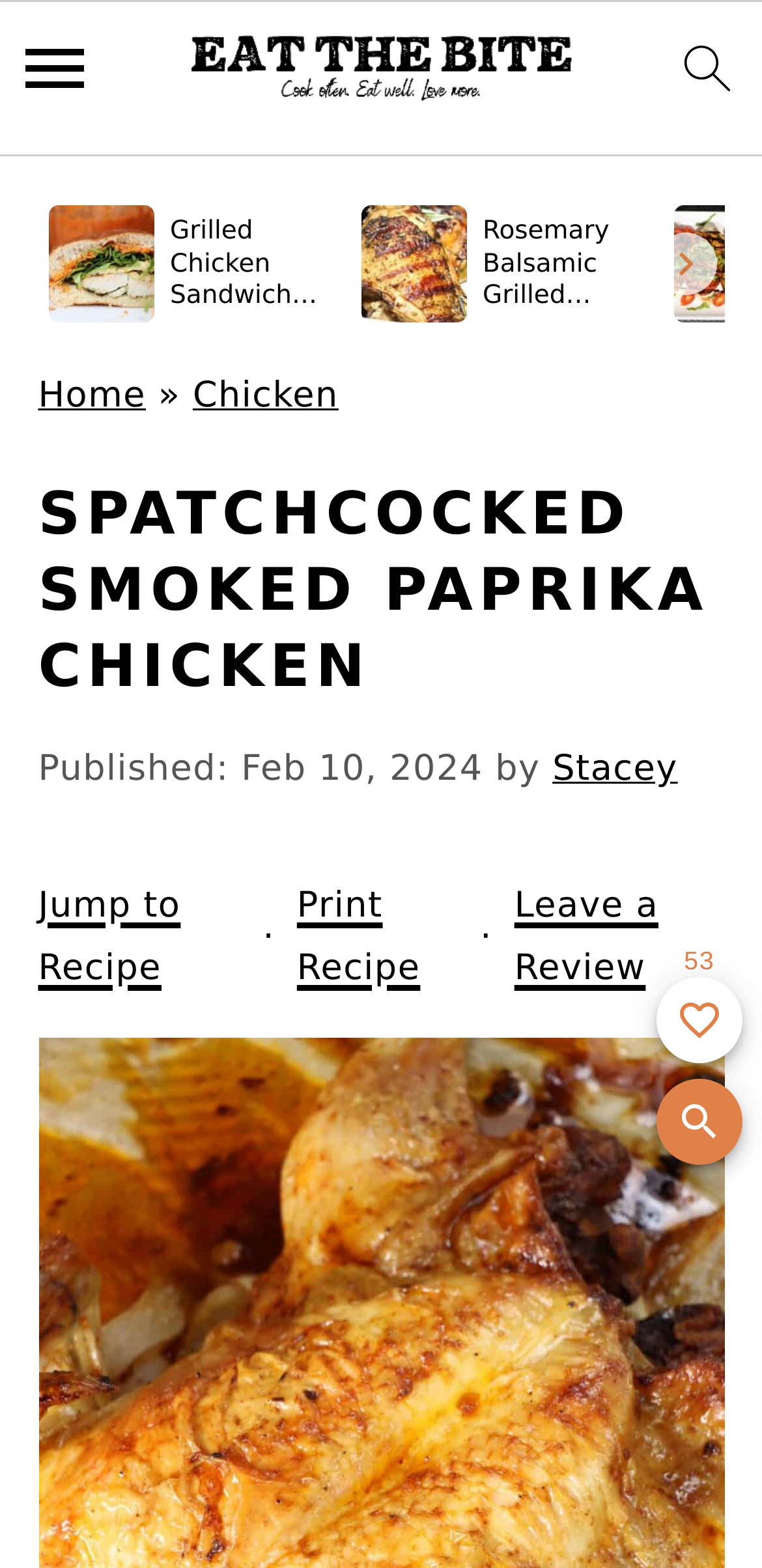Find the bounding box coordinates for the area you need to click to carry out the instruction: "go to homepage". The coordinates should be four float numbers between 0 and 1, indicated as [left, top, right, bottom].

[0.244, 0.0, 0.756, 0.102]